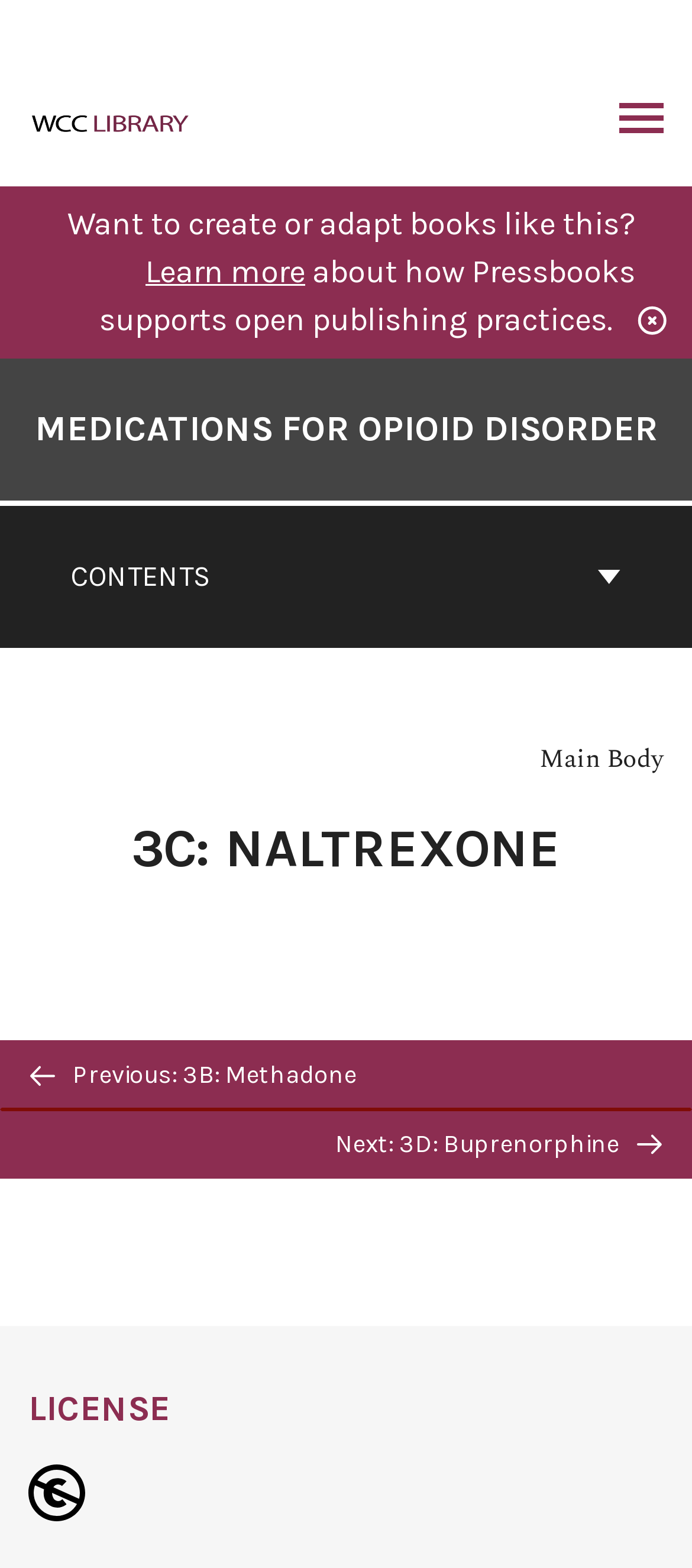Calculate the bounding box coordinates of the UI element given the description: "Medications for Opioid Disorder".

[0.05, 0.257, 0.95, 0.291]